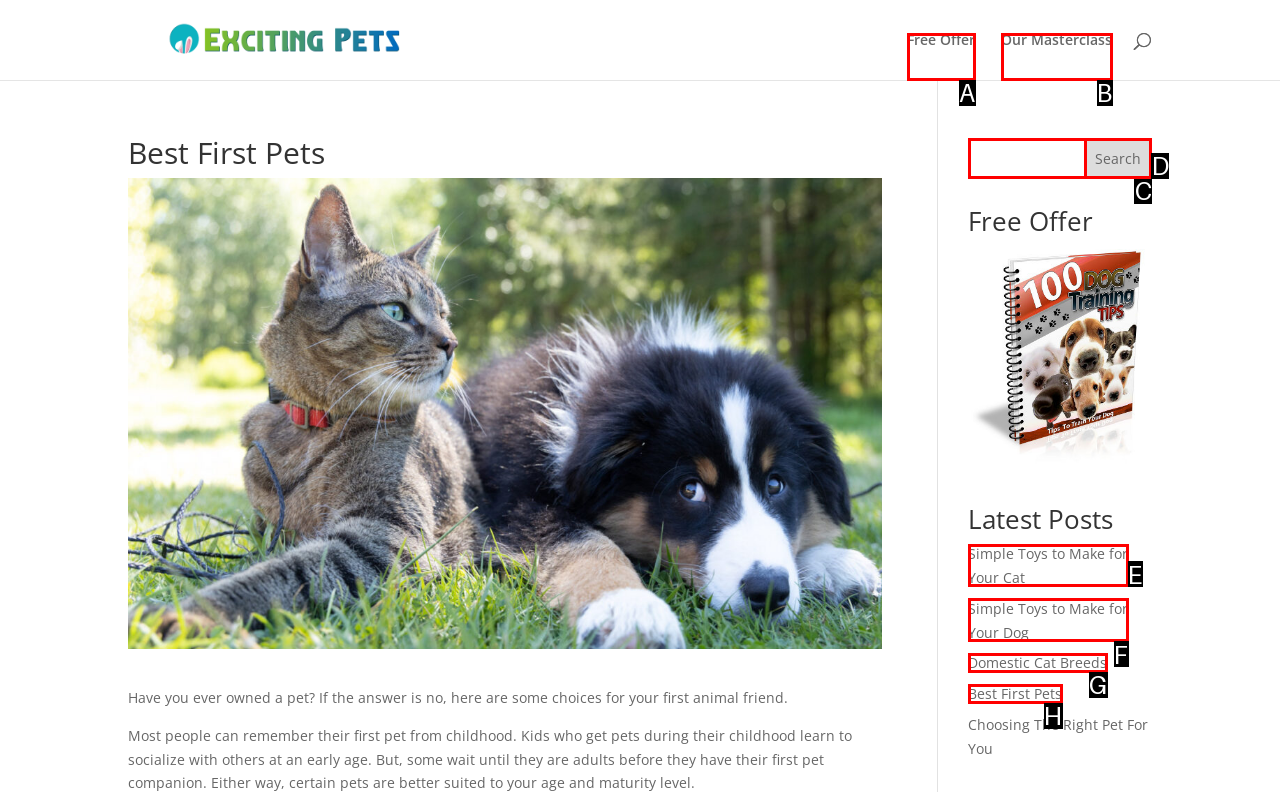What letter corresponds to the UI element described here: Domestic Cat Breeds
Reply with the letter from the options provided.

G